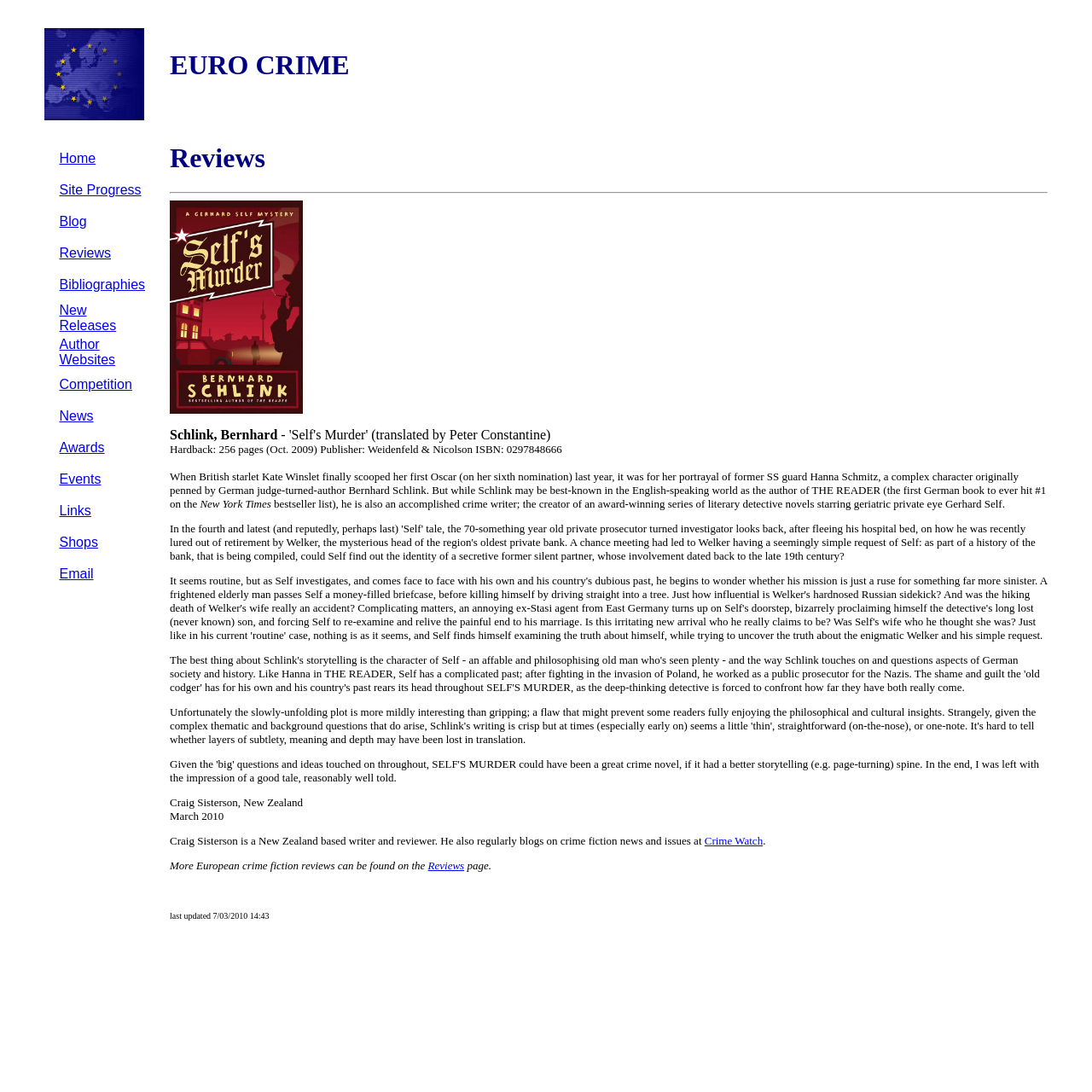Provide a one-word or brief phrase answer to the question:
What is the name of the blog where Craig Sisterson regularly writes about crime fiction news and issues?

Crime Watch